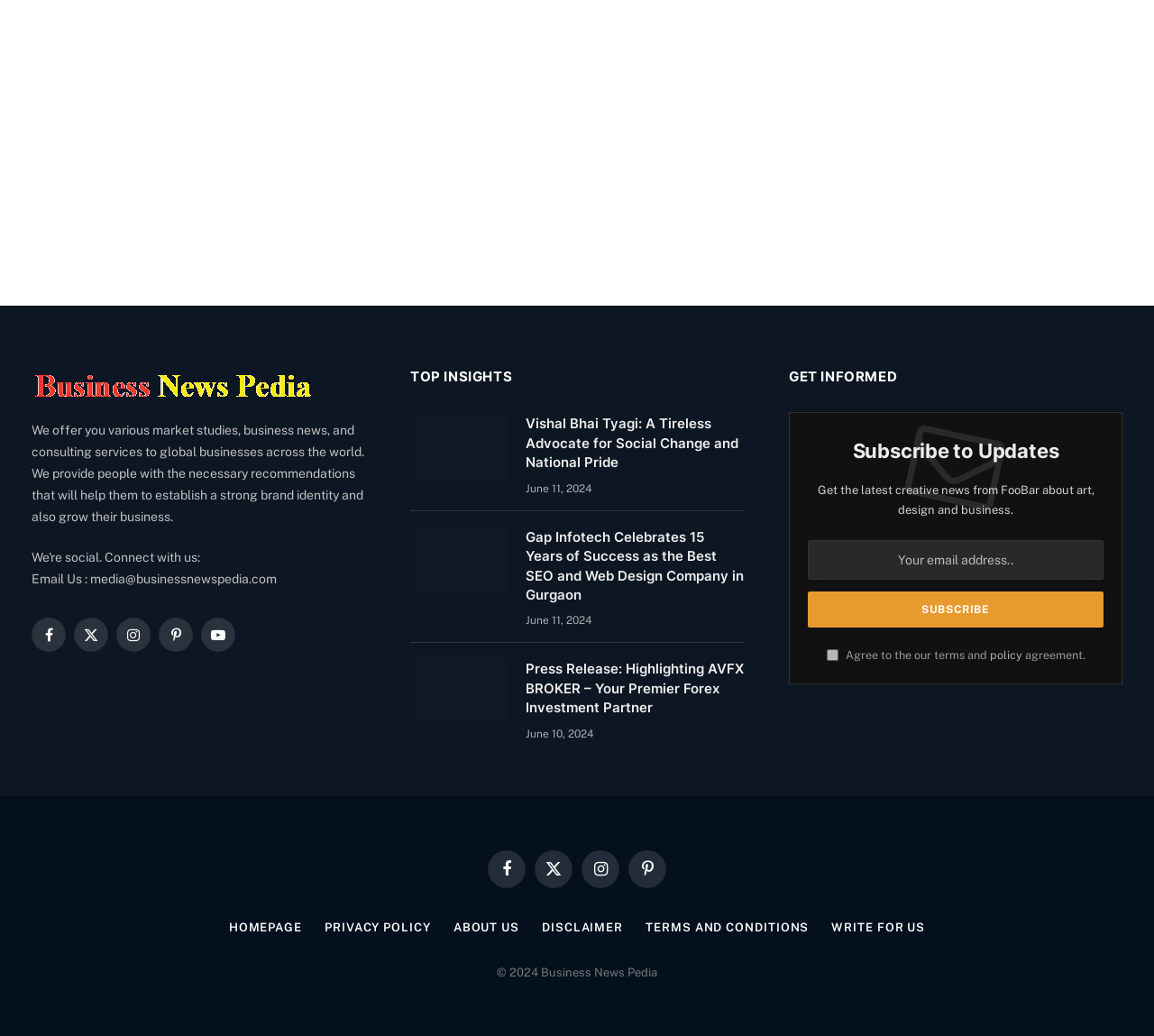From the webpage screenshot, identify the region described by X (Twitter). Provide the bounding box coordinates as (top-left x, top-left y, bottom-right x, bottom-right y), with each value being a floating point number between 0 and 1.

[0.064, 0.596, 0.094, 0.629]